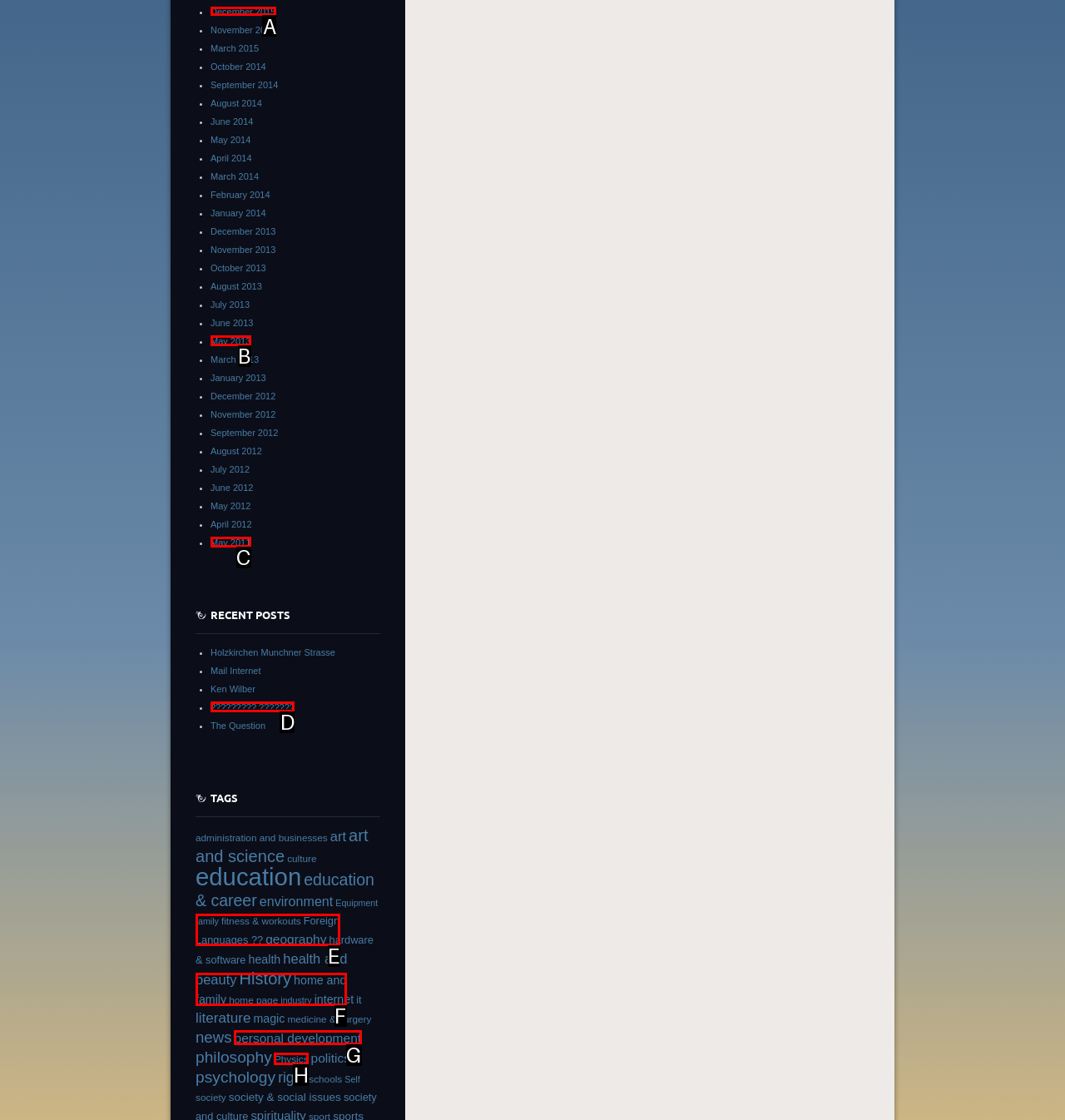Determine which UI element I need to click to achieve the following task: View December 2015 posts Provide your answer as the letter of the selected option.

A